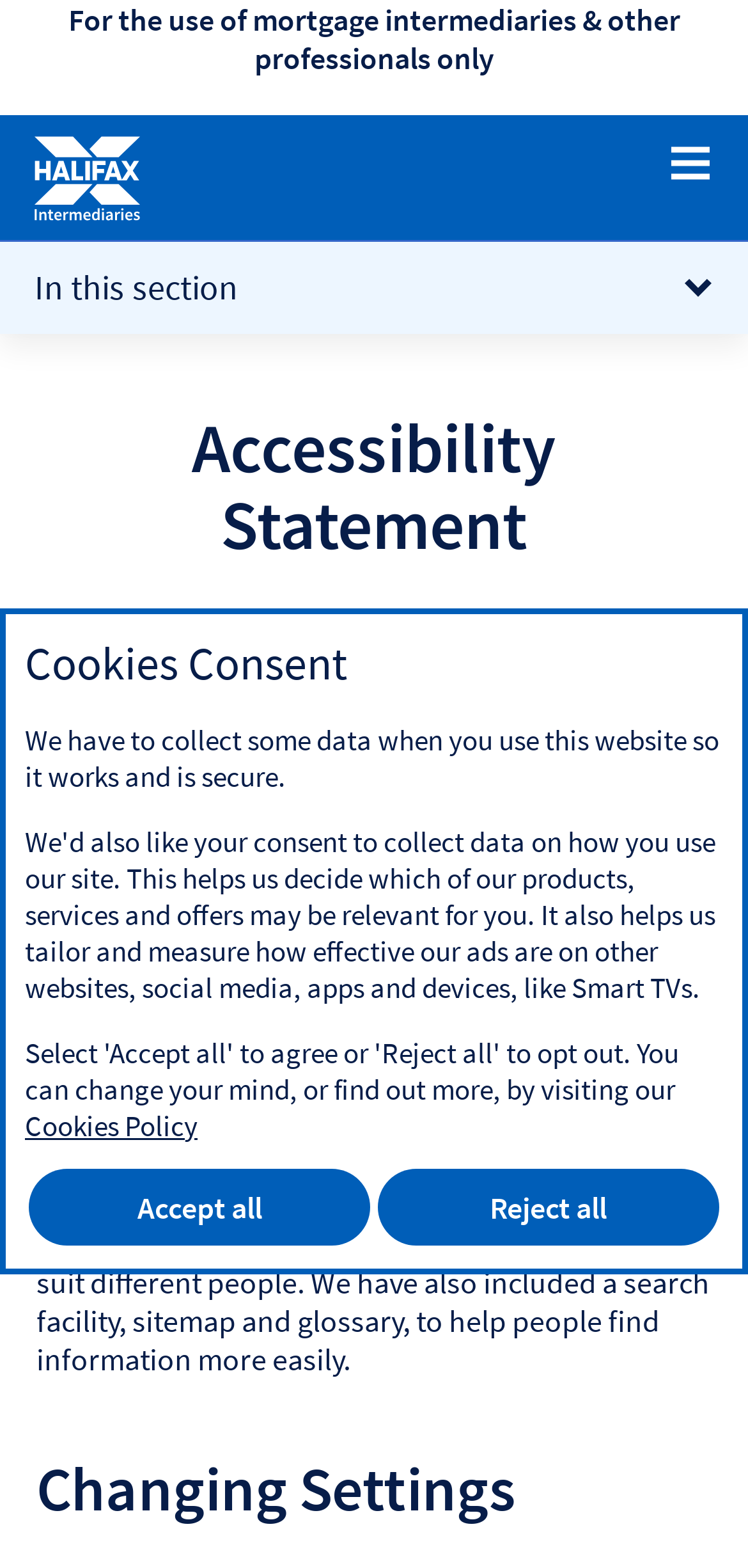Please provide a comprehensive response to the question based on the details in the image: What is the purpose of the search facility on the website?

The search facility is included on the website to help people find information more easily, making it a useful tool for users with different abilities and needs.